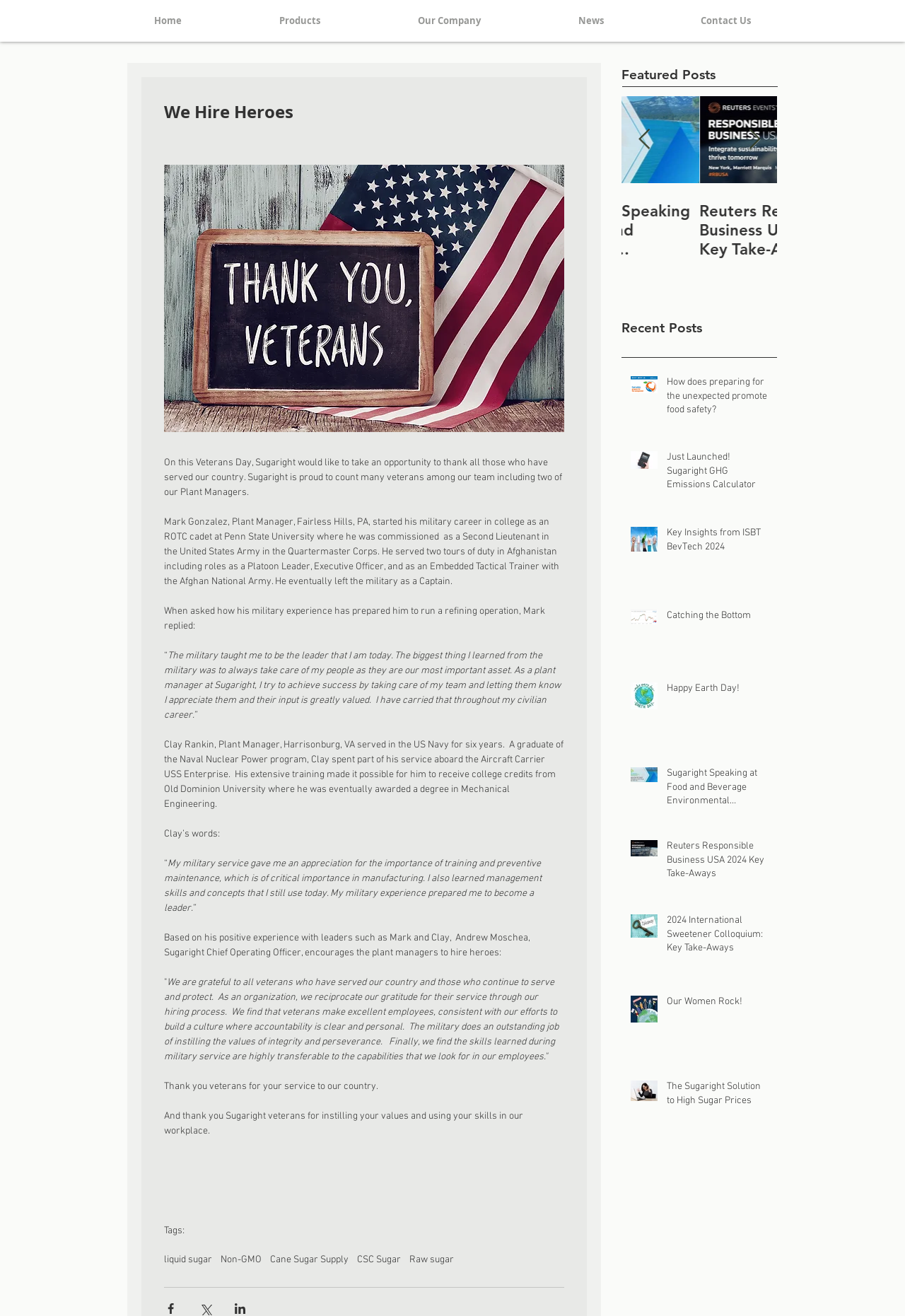What is the purpose of the 'Share via' buttons?
Please provide a full and detailed response to the question.

The 'Share via' buttons, such as 'Share via Facebook', 'Share via Twitter', and 'Share via LinkedIn', are used to share the content of the webpage on various social media platforms.